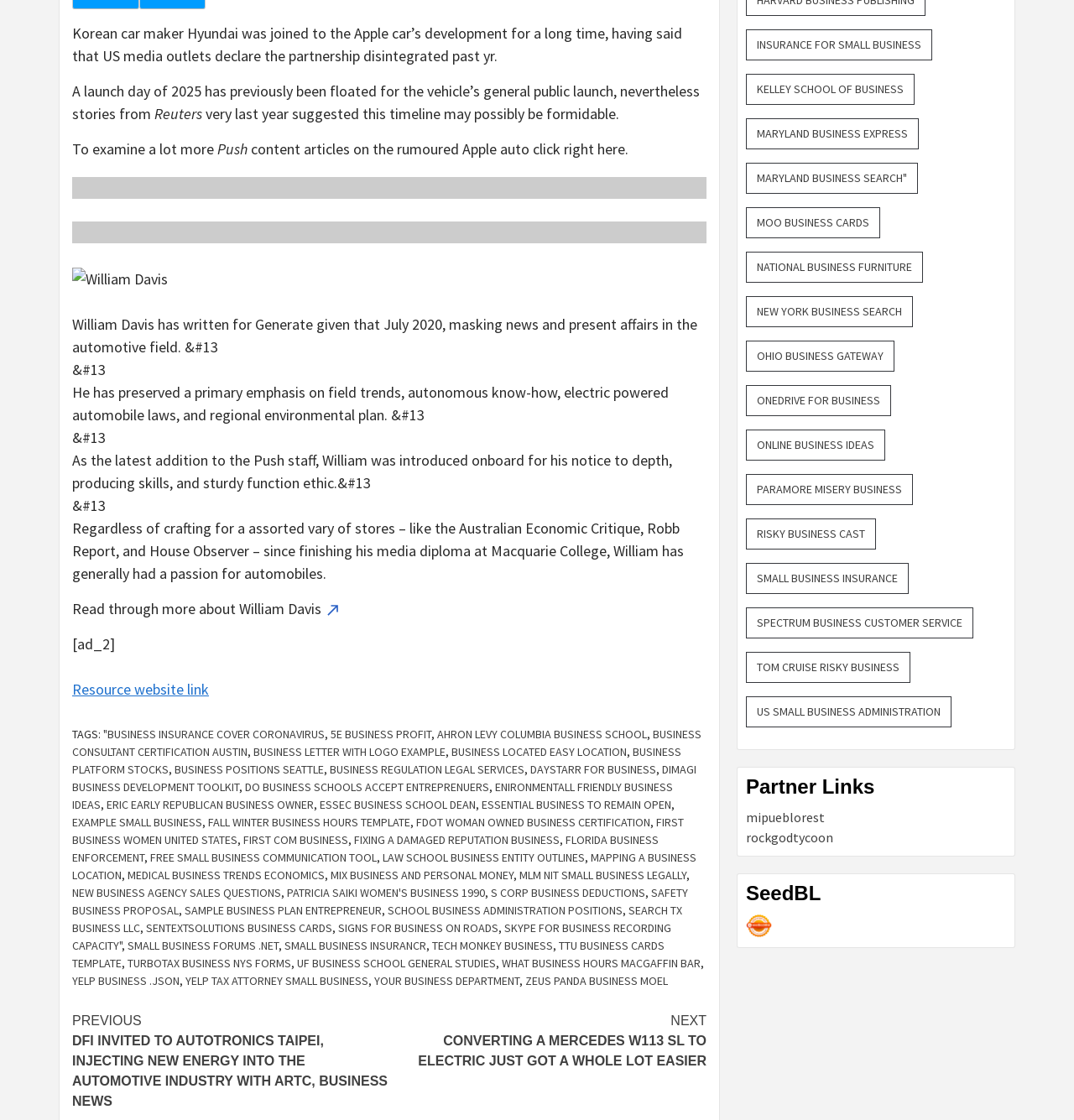Find the bounding box coordinates of the area that needs to be clicked in order to achieve the following instruction: "Read more about William Davis". The coordinates should be specified as four float numbers between 0 and 1, i.e., [left, top, right, bottom].

[0.067, 0.535, 0.299, 0.552]